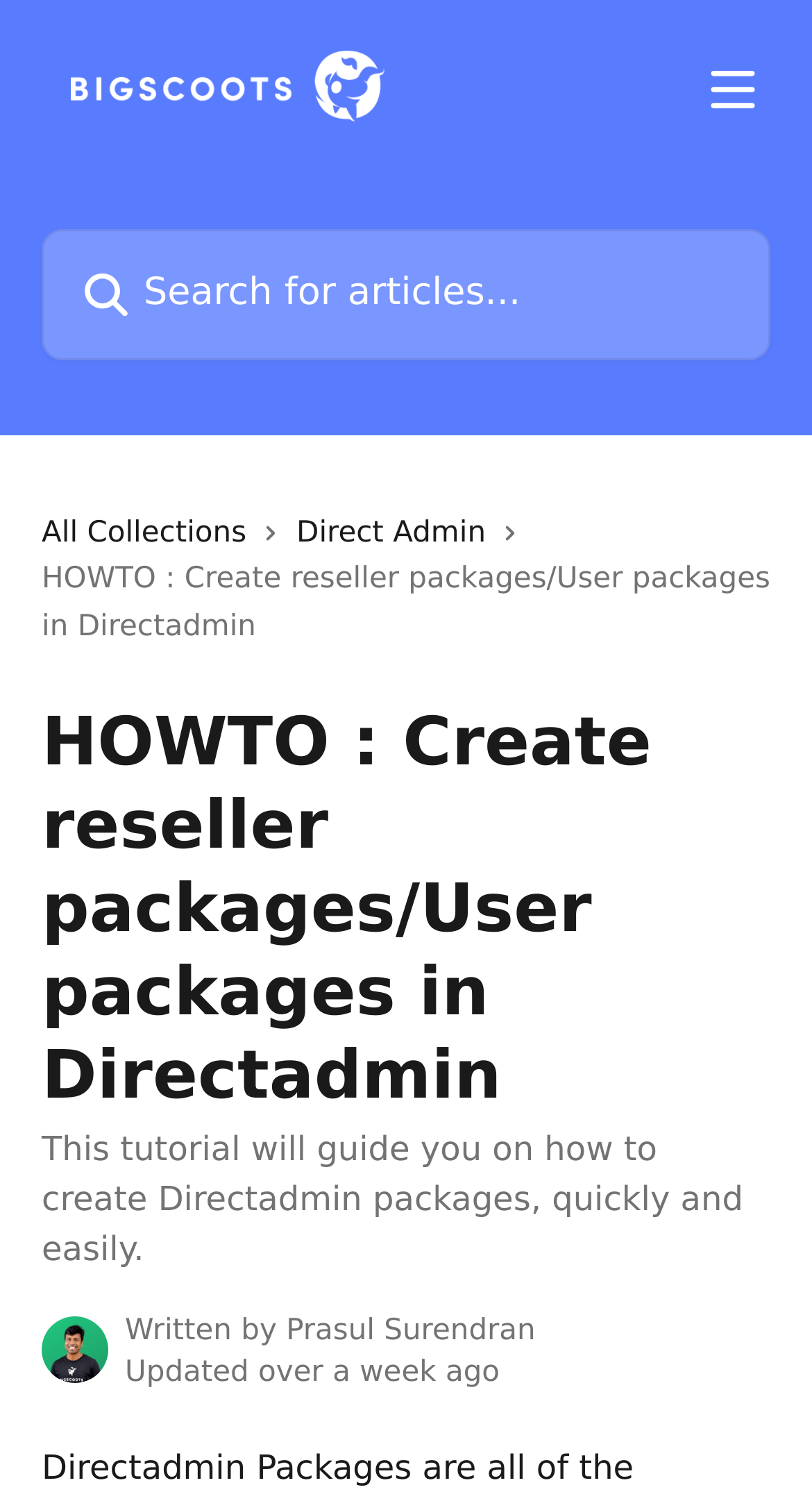What is the current status of the tutorial?
Based on the screenshot, give a detailed explanation to answer the question.

I found the answer by reading the static text element at the bottom of the webpage that says 'Updated over a week ago'.